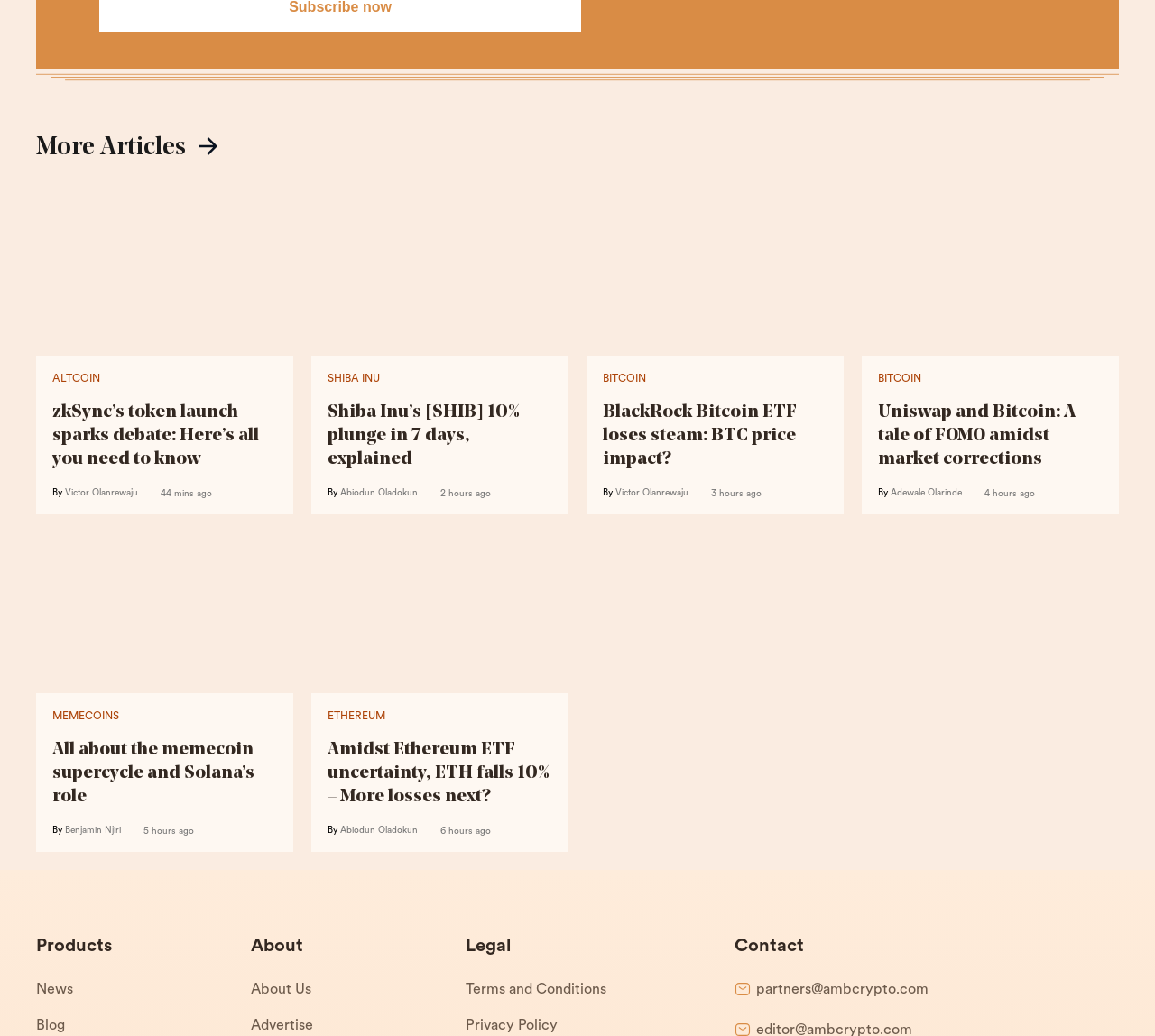Please find the bounding box coordinates of the section that needs to be clicked to achieve this instruction: "Read the article 'zkSync’s token launch sparks debate: Here’s all you need to know'".

[0.045, 0.22, 0.24, 0.288]